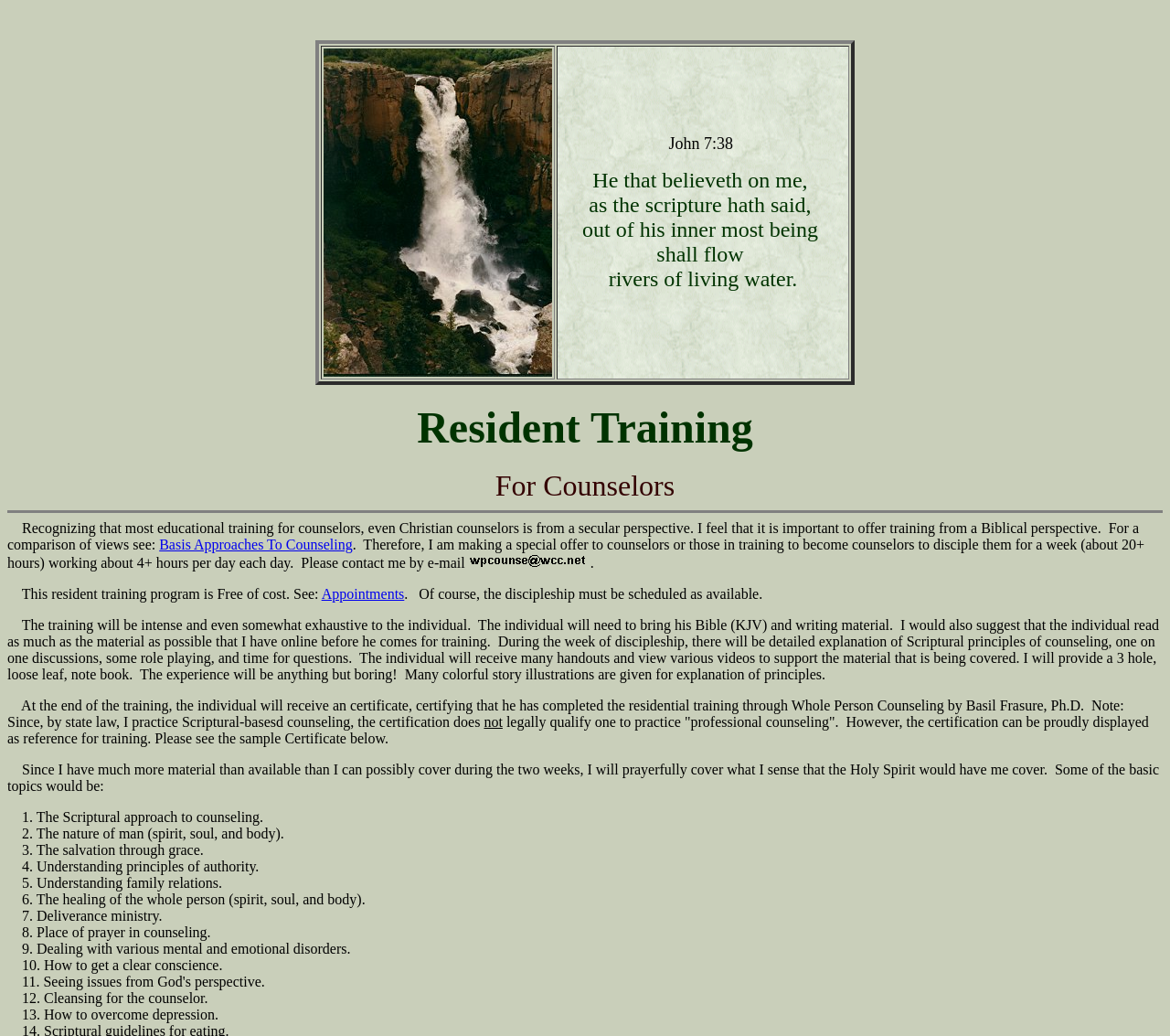How many hours of training are offered per day?
Relying on the image, give a concise answer in one word or a brief phrase.

4+ hours